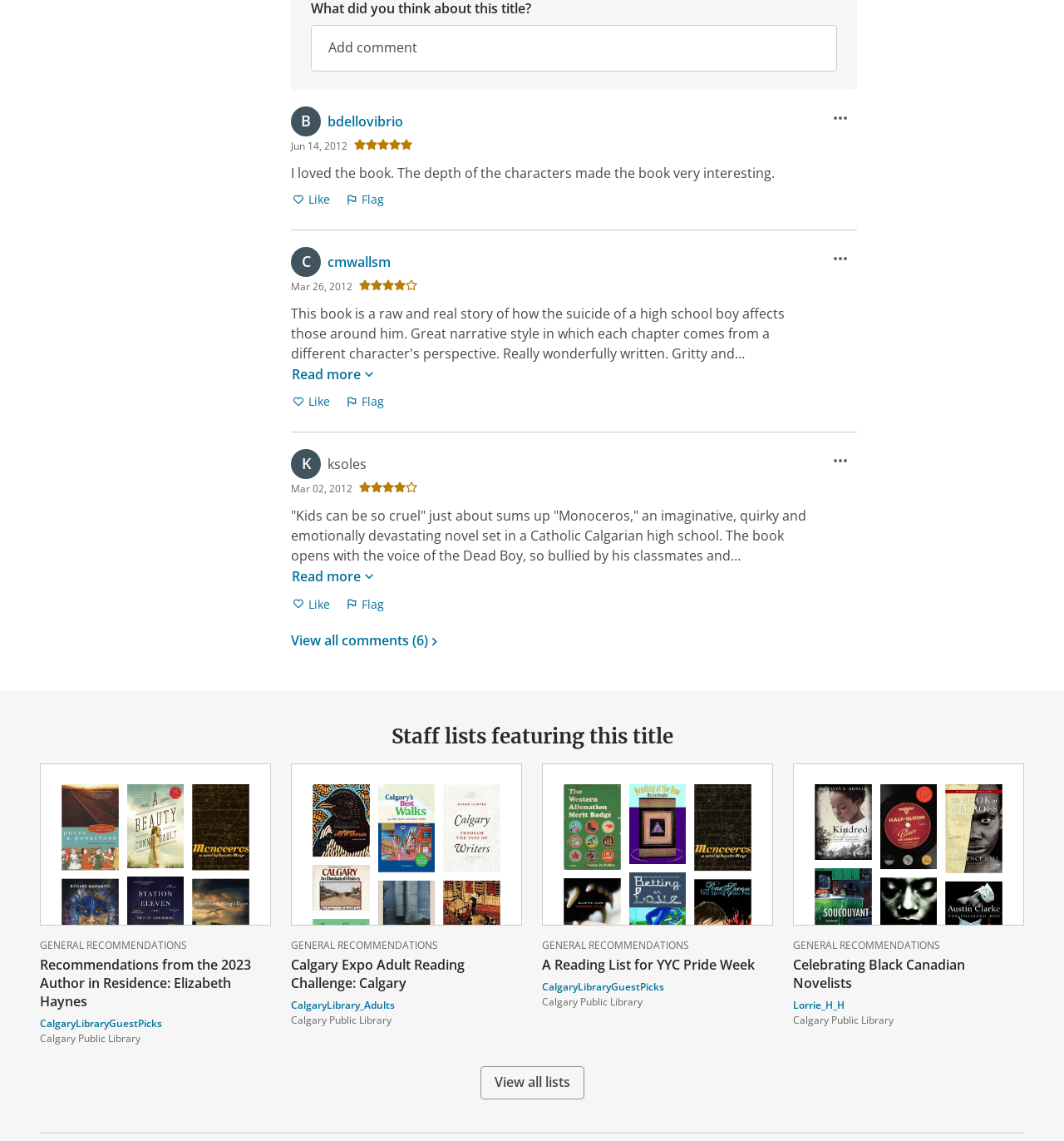Find the UI element described as: "b" and predict its bounding box coordinates. Ensure the coordinates are four float numbers between 0 and 1, [left, top, right, bottom].

[0.273, 0.098, 0.302, 0.114]